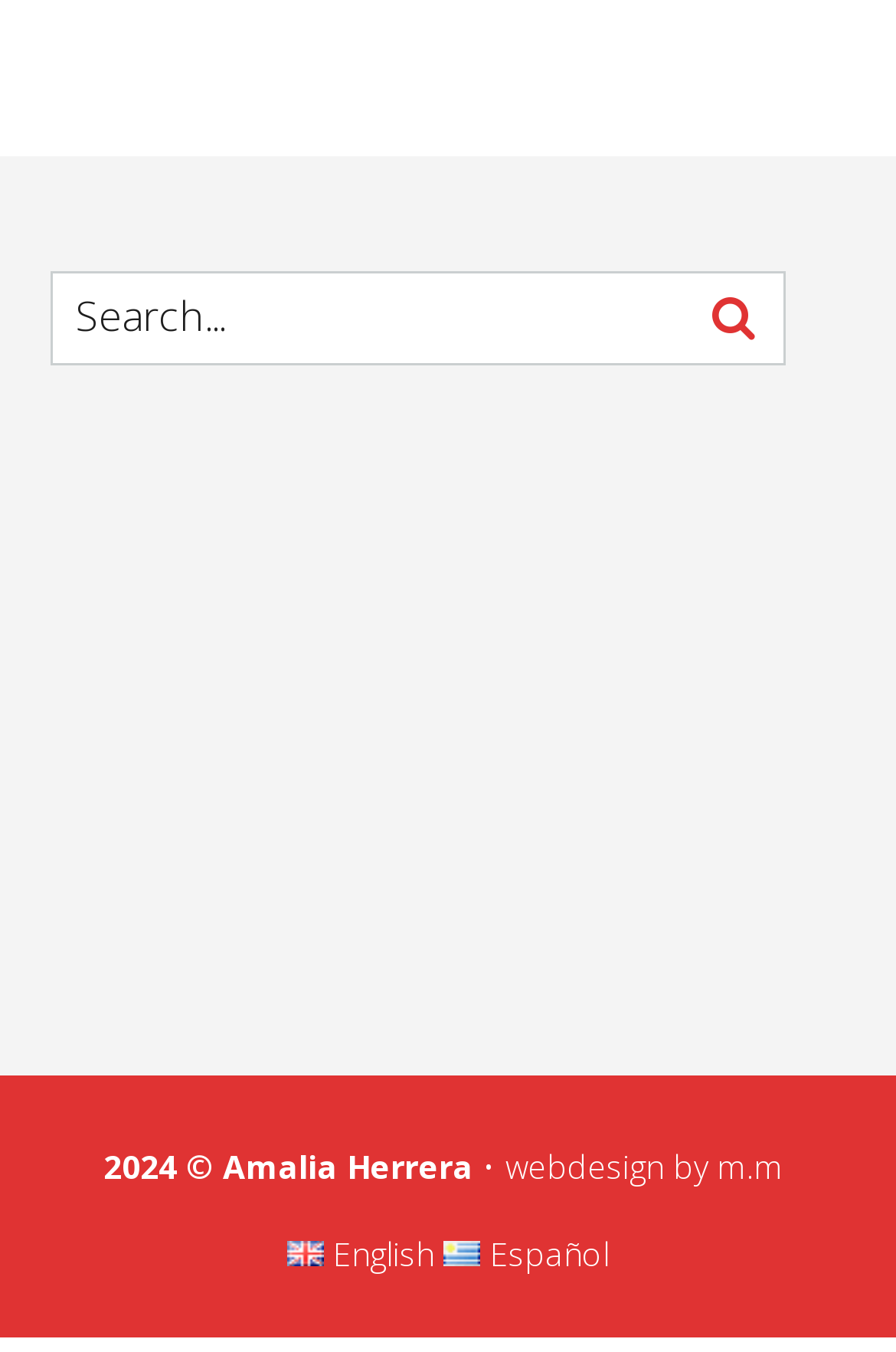What is the purpose of the searchbox?
Could you give a comprehensive explanation in response to this question?

I inferred the purpose of the searchbox by looking at its location and content, which suggests that it is a search function, allowing users to search for something on the website.